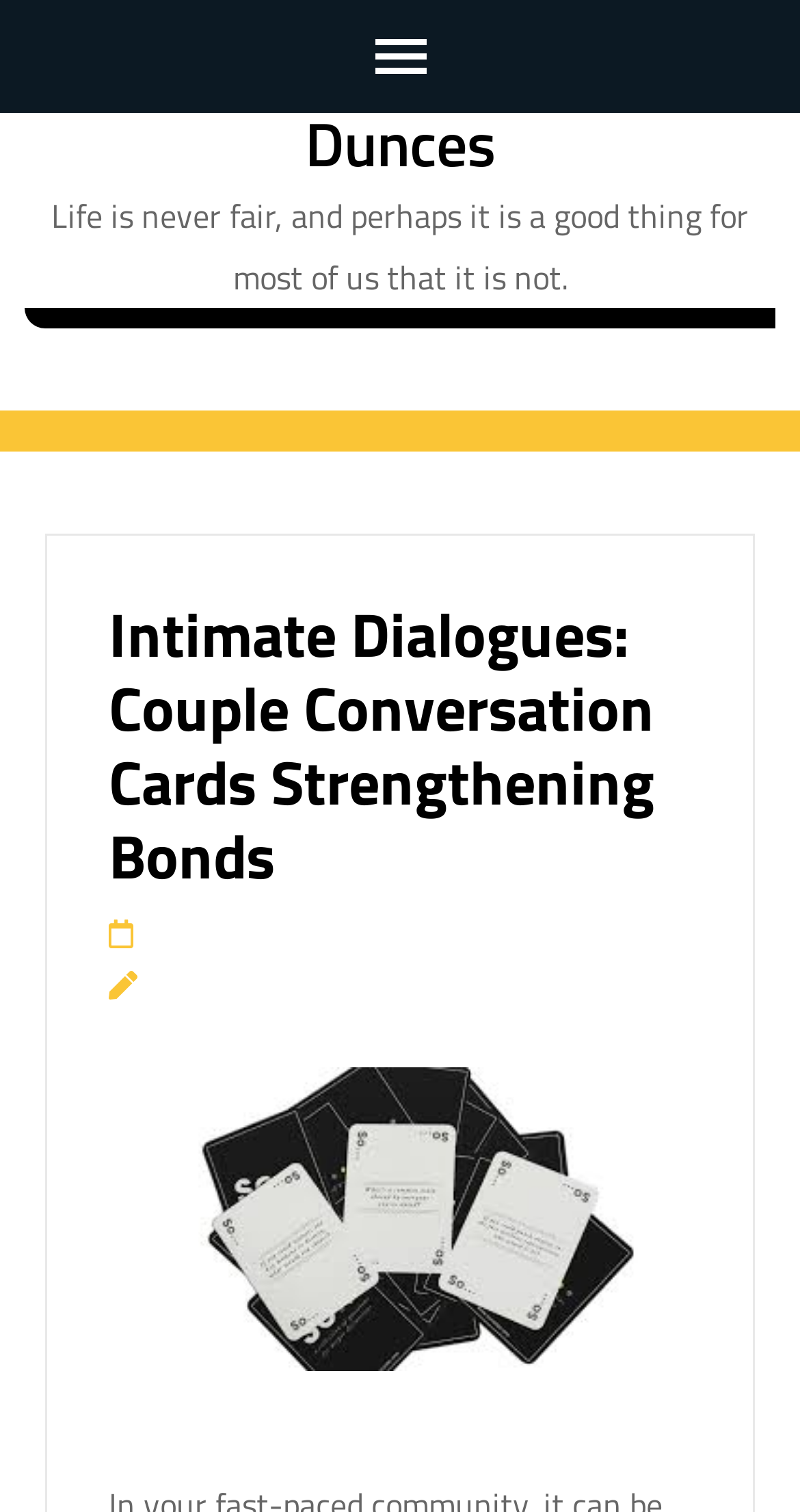From the webpage screenshot, predict the bounding box coordinates (top-left x, top-left y, bottom-right x, bottom-right y) for the UI element described here: Dunces

[0.381, 0.064, 0.619, 0.126]